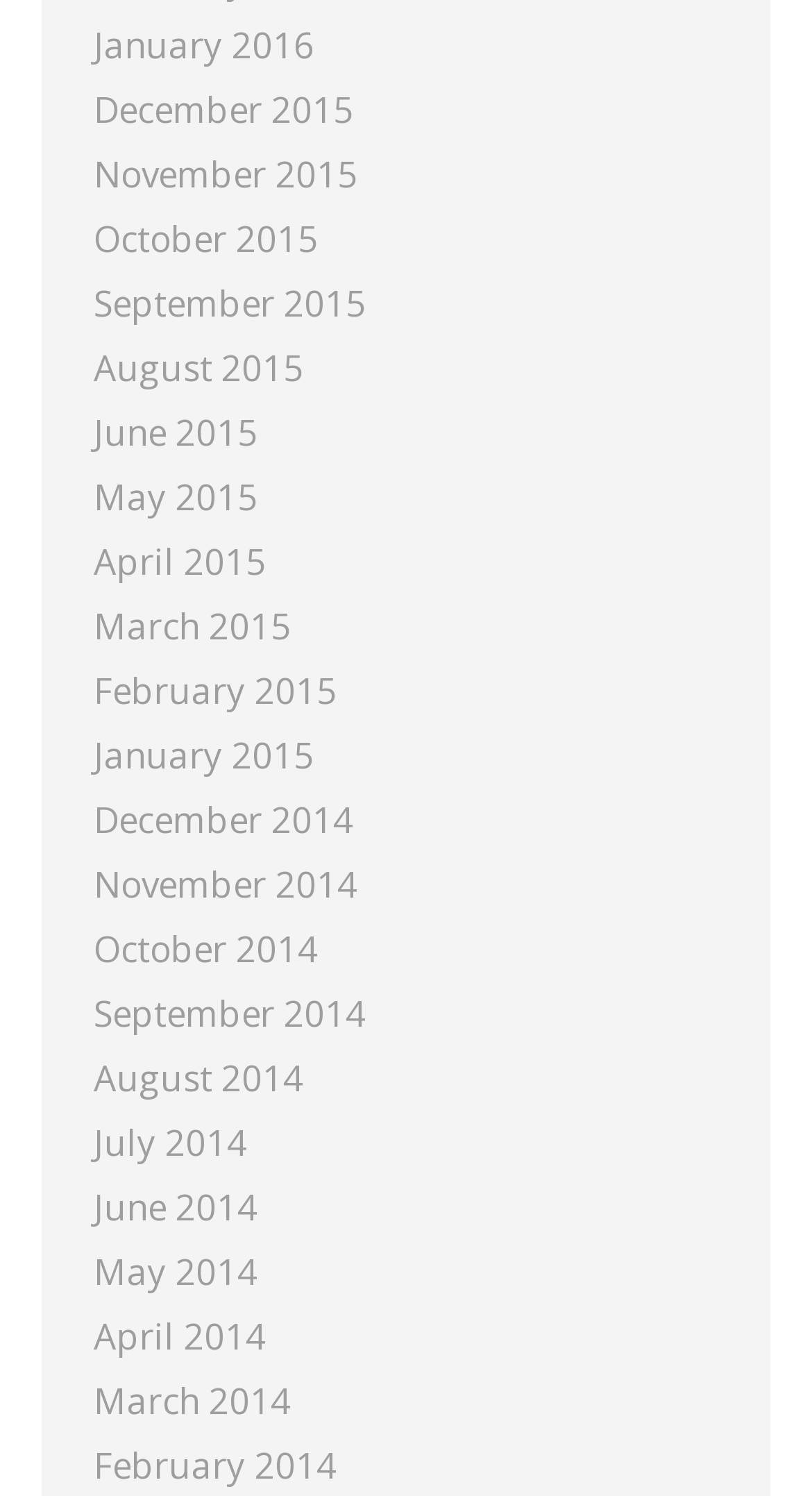Select the bounding box coordinates of the element I need to click to carry out the following instruction: "view January 2015".

[0.115, 0.487, 0.387, 0.523]